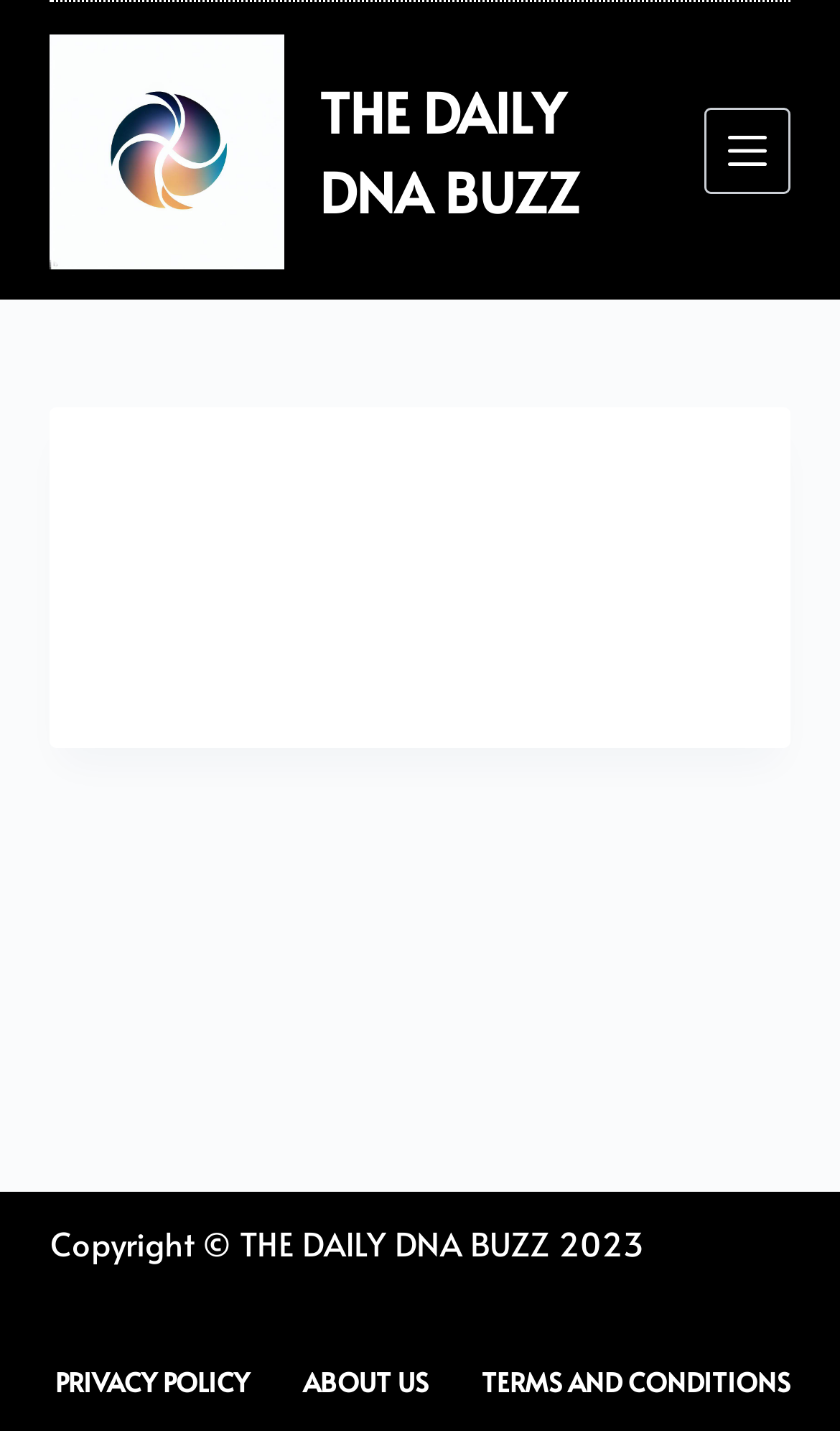Please provide a brief answer to the following inquiry using a single word or phrase:
How many menu items are in the footer?

3